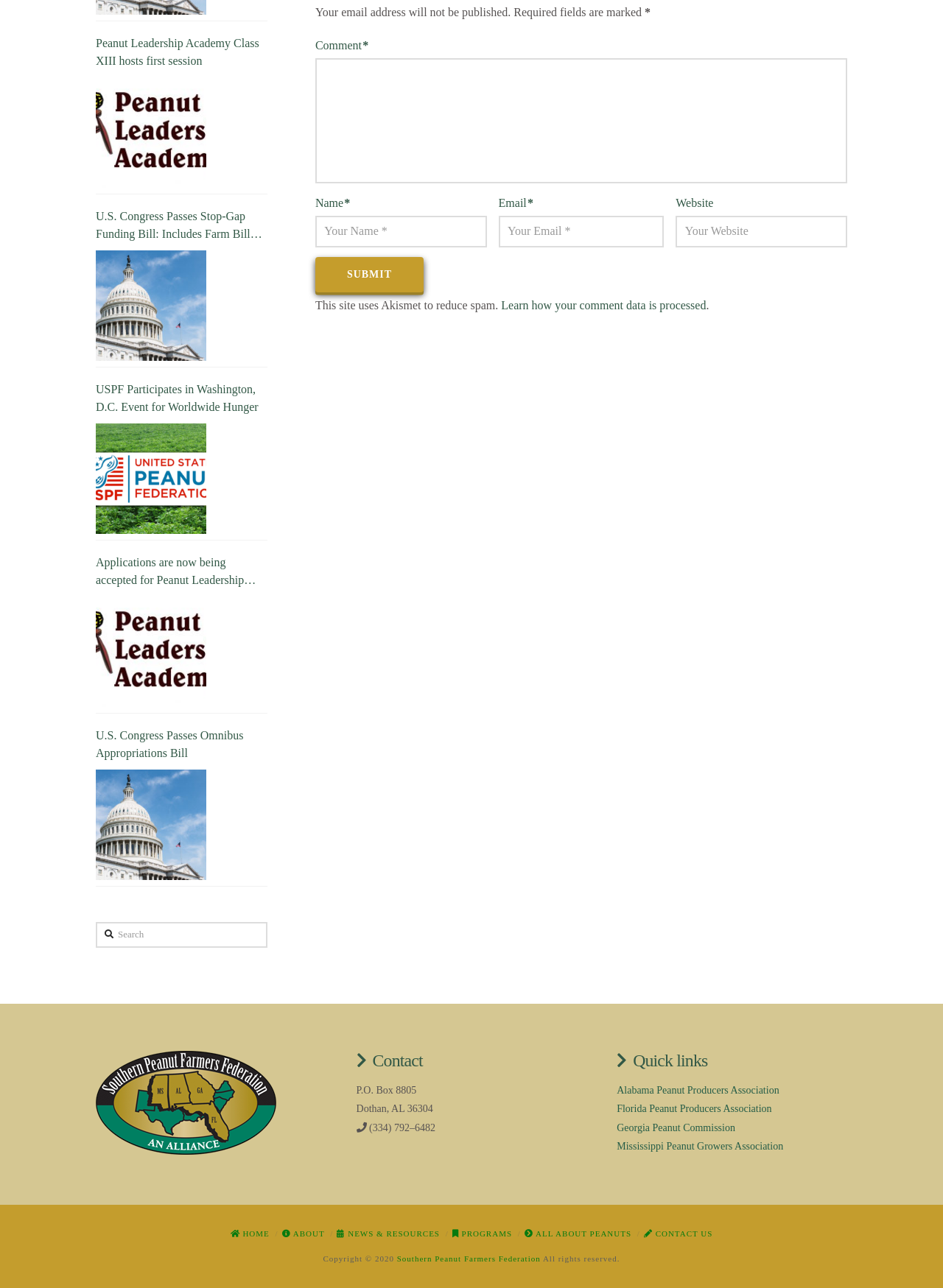Given the element description: "Alabama Peanut Producers Association", predict the bounding box coordinates of the UI element it refers to, using four float numbers between 0 and 1, i.e., [left, top, right, bottom].

[0.654, 0.842, 0.826, 0.851]